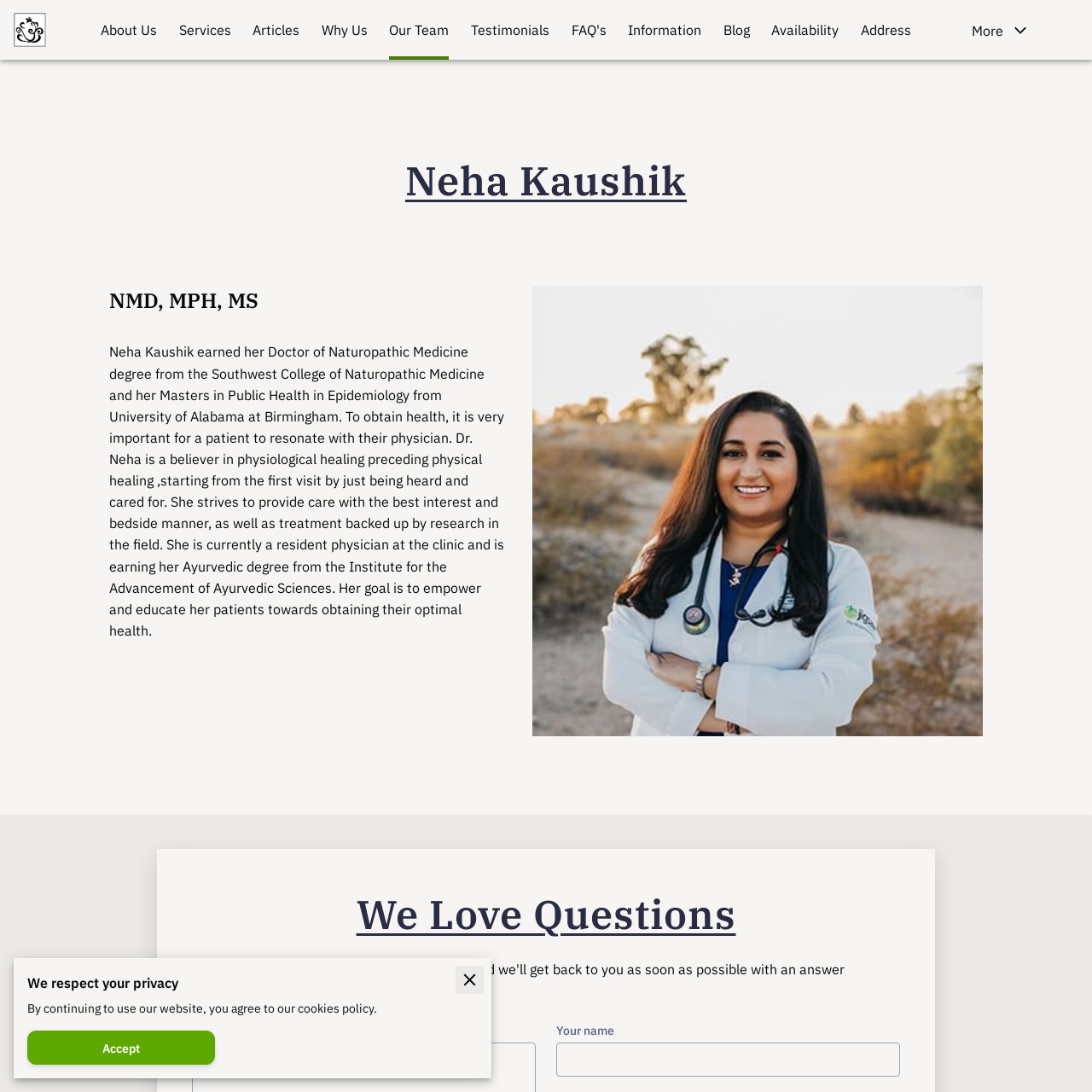Determine the bounding box coordinates for the area that should be clicked to carry out the following instruction: "Click on Get in Touch".

[0.102, 0.055, 0.172, 0.109]